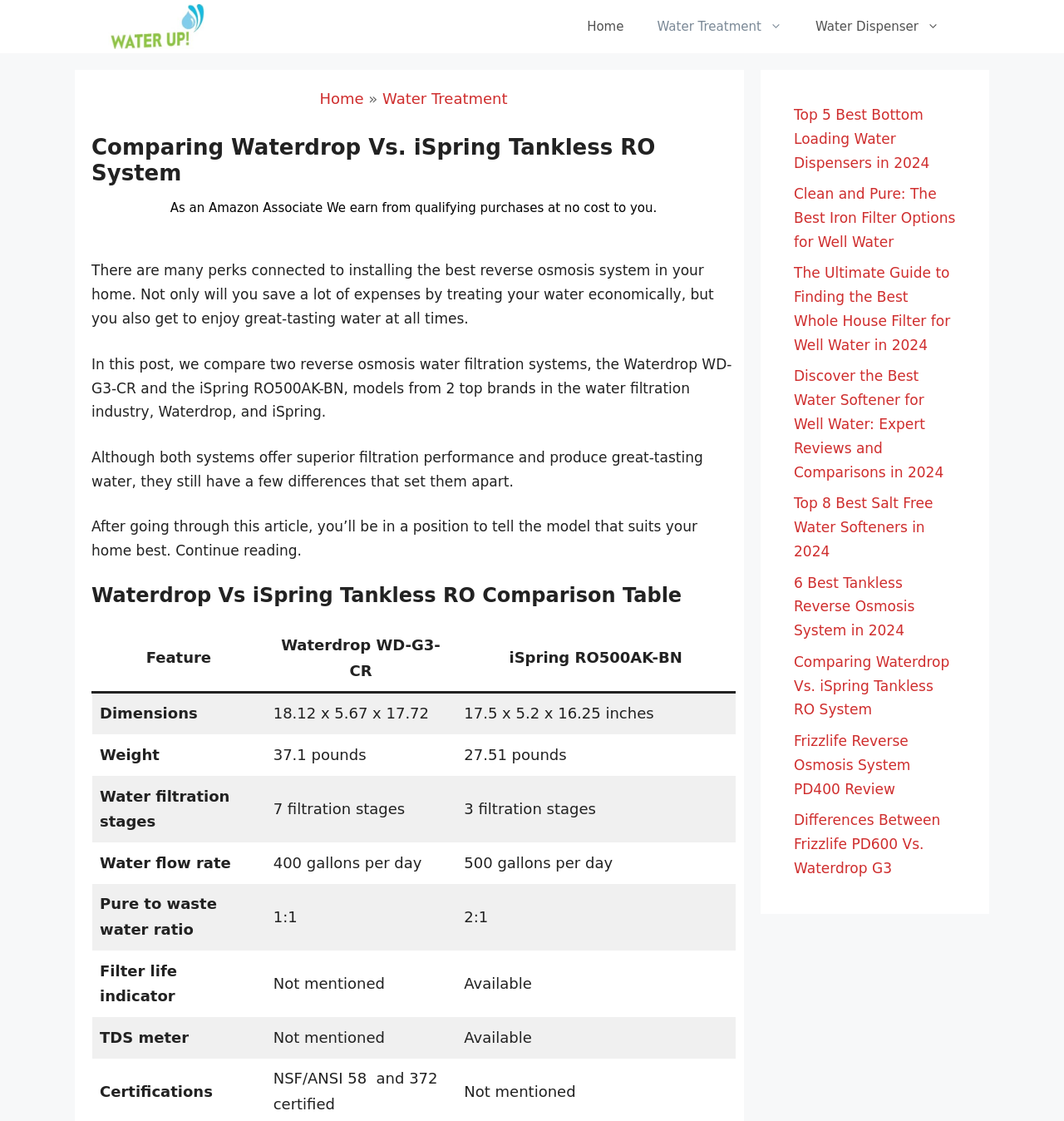Locate the bounding box coordinates of the element that should be clicked to execute the following instruction: "Read the article about comparing Waterdrop Vs. iSpring Tankless RO System".

[0.086, 0.12, 0.691, 0.166]